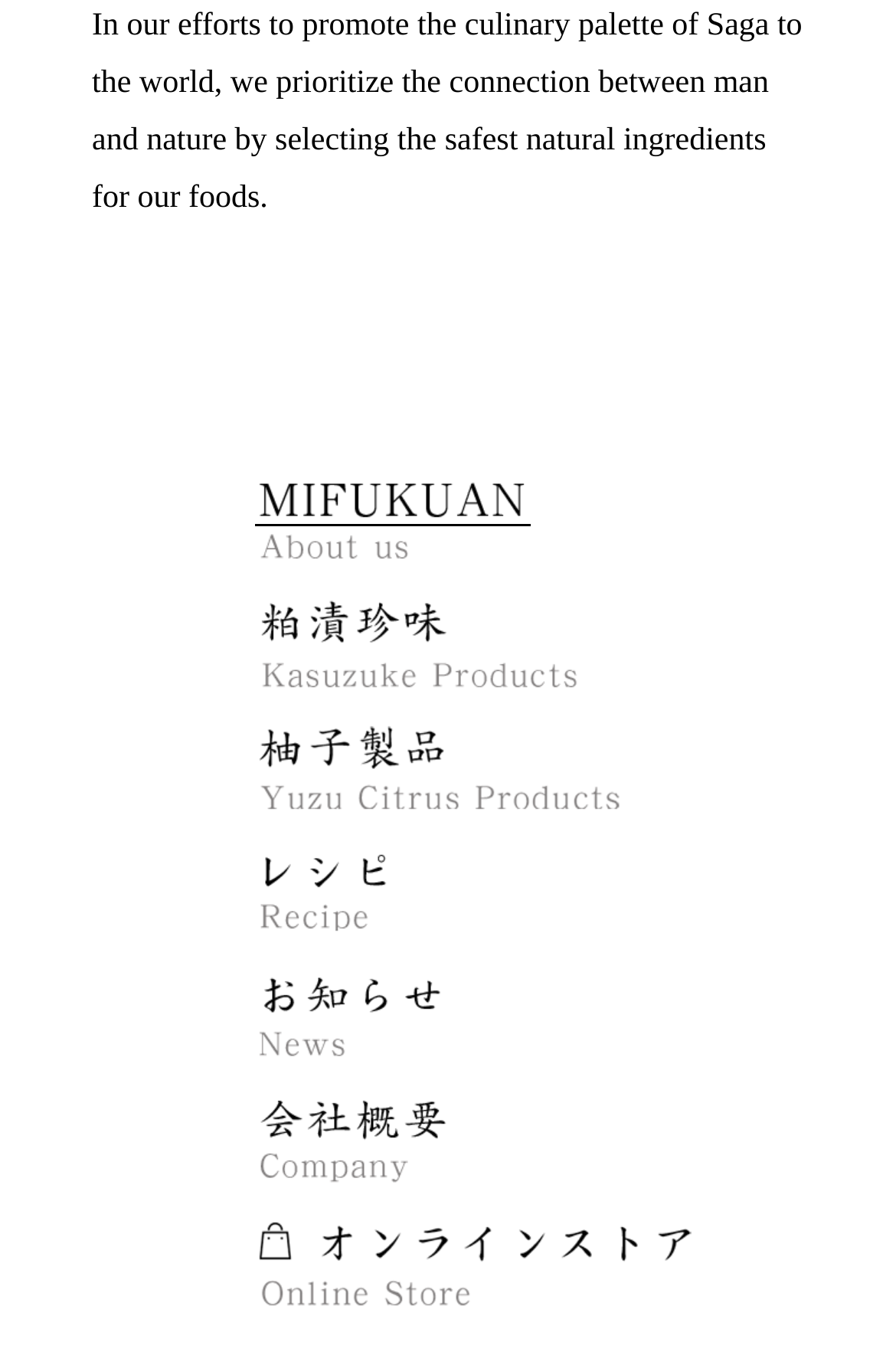What is the focus of the company's food selection?
By examining the image, provide a one-word or phrase answer.

Natural ingredients